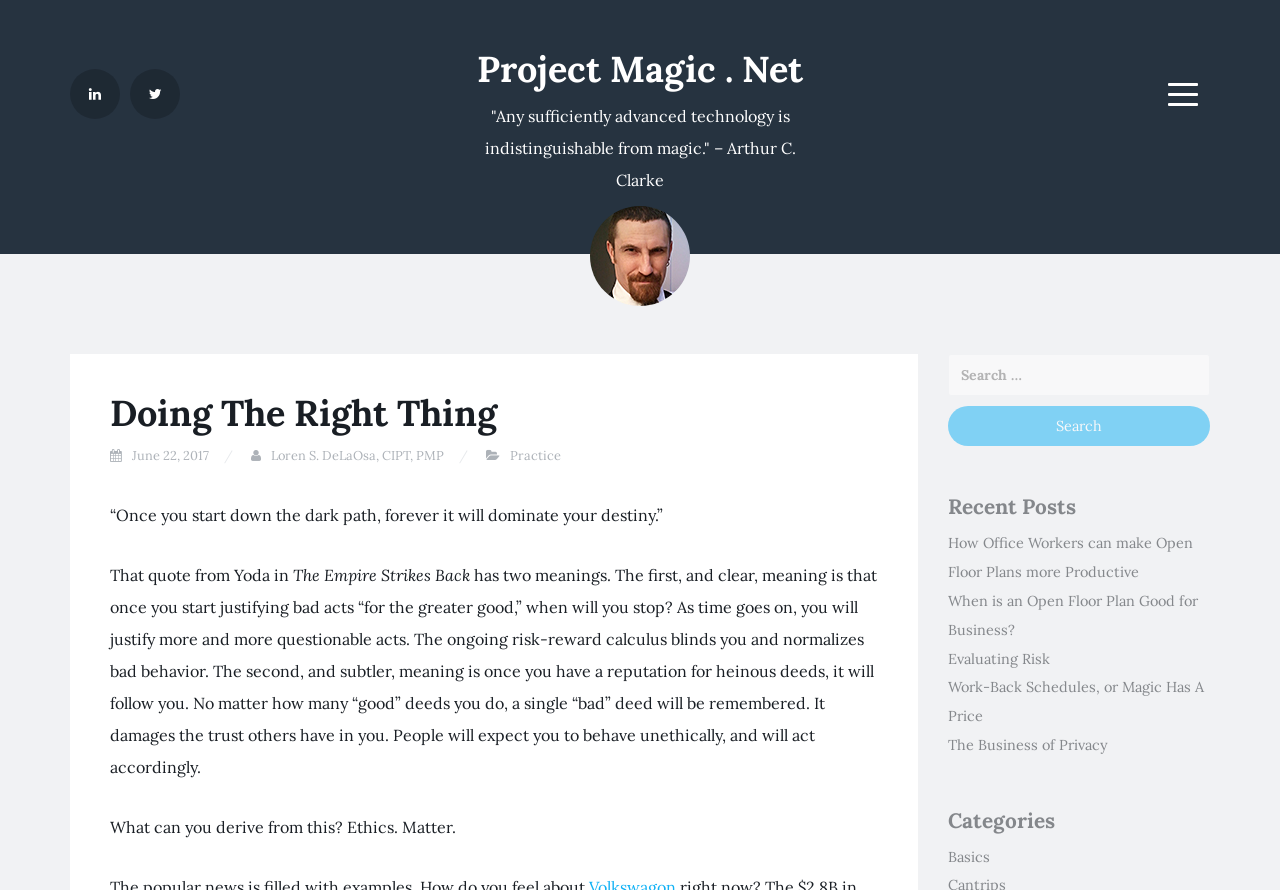Give a full account of the webpage's elements and their arrangement.

The webpage is titled "Doing The Right Thing – Project Magic . Net" and appears to be a personal or professional blog. At the top left, there are two social media links, represented by icons. Next to them, the main heading "Project Magic. Net" is displayed, with a link to the same title below it. 

Below the main heading, a quote from Arthur C. Clarke is presented, followed by a link to "Loren S. DeLaOsa, CSM/PMP", which is accompanied by an image. 

On the top right, a menu button is located, which expands to reveal a header section. This section contains a heading "Doing The Right Thing", followed by several links, including a date "June 22, 2017", a name "Loren S. DeLaOsa, CIPT, PMP", and a link to "Practice". 

Below the header section, there are several blocks of text, including a quote from Yoda, an explanation of the quote, and a conclusion about the importance of ethics. 

Further down, a search bar is located, accompanied by a search button. Below the search bar, a heading "Recent Posts" is displayed, followed by five links to different articles, including "How Office Workers can make Open Floor Plans more Productive", "When is an Open Floor Plan Good for Business?", "Evaluating Risk", "Work-Back Schedules, or Magic Has A Price", and "The Business of Privacy". 

Finally, a heading "Categories" is presented, with a single link to "Basics" below it.